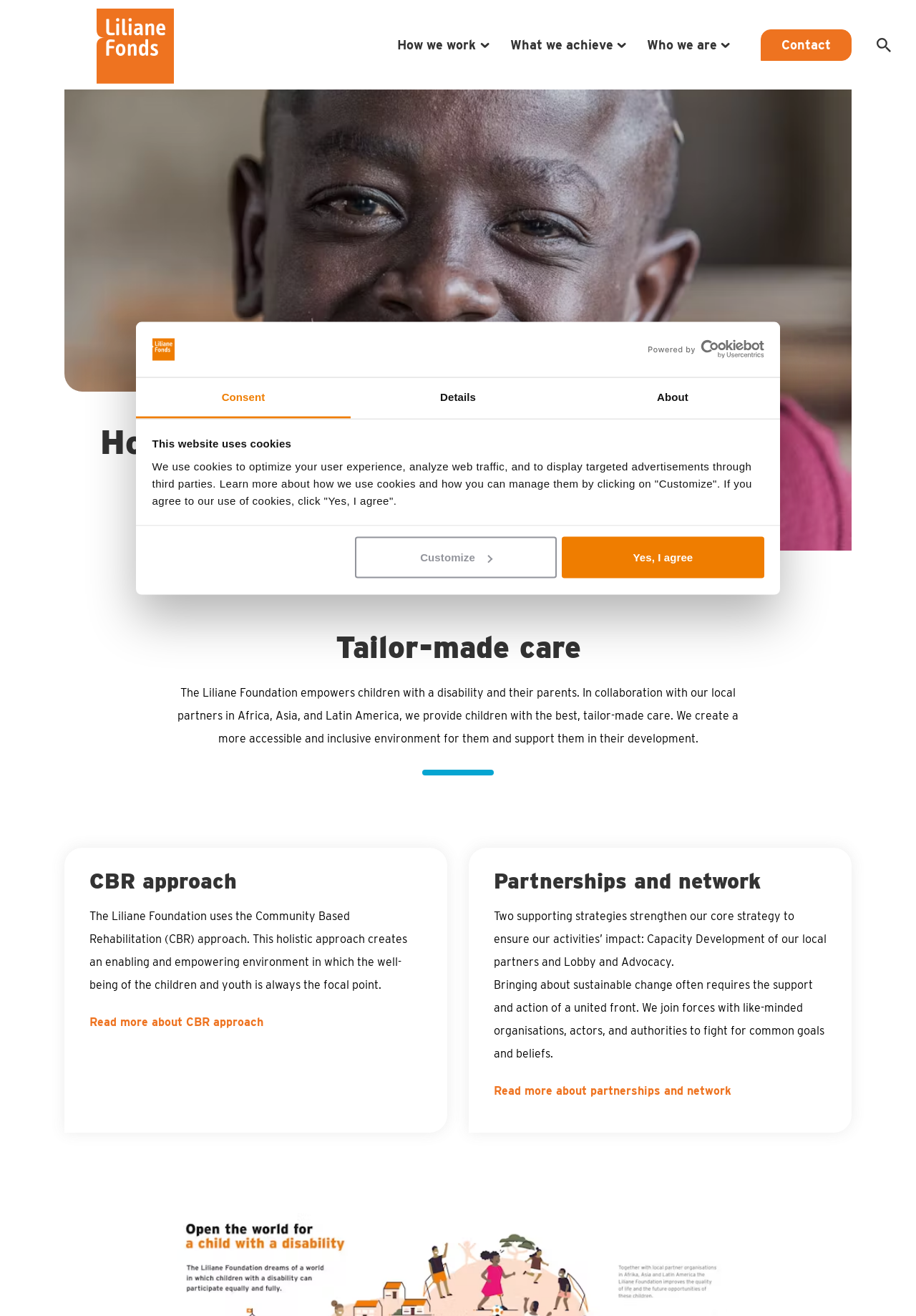Please find the bounding box for the following UI element description. Provide the coordinates in (top-left x, top-left y, bottom-right x, bottom-right y) format, with values between 0 and 1: CBR approach

[0.07, 0.644, 0.488, 0.861]